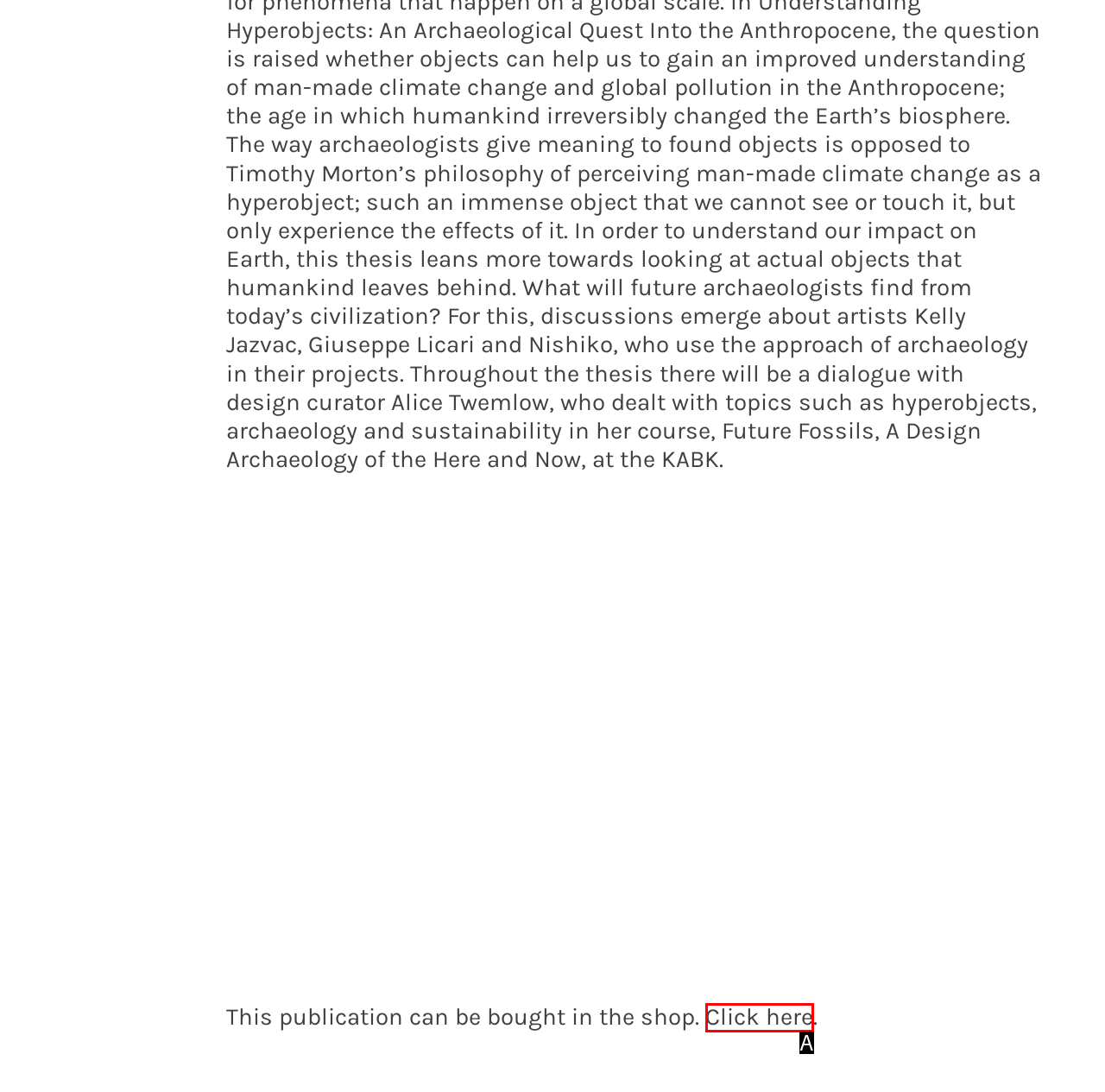Identify the HTML element that best matches the description: Click here. Provide your answer by selecting the corresponding letter from the given options.

A